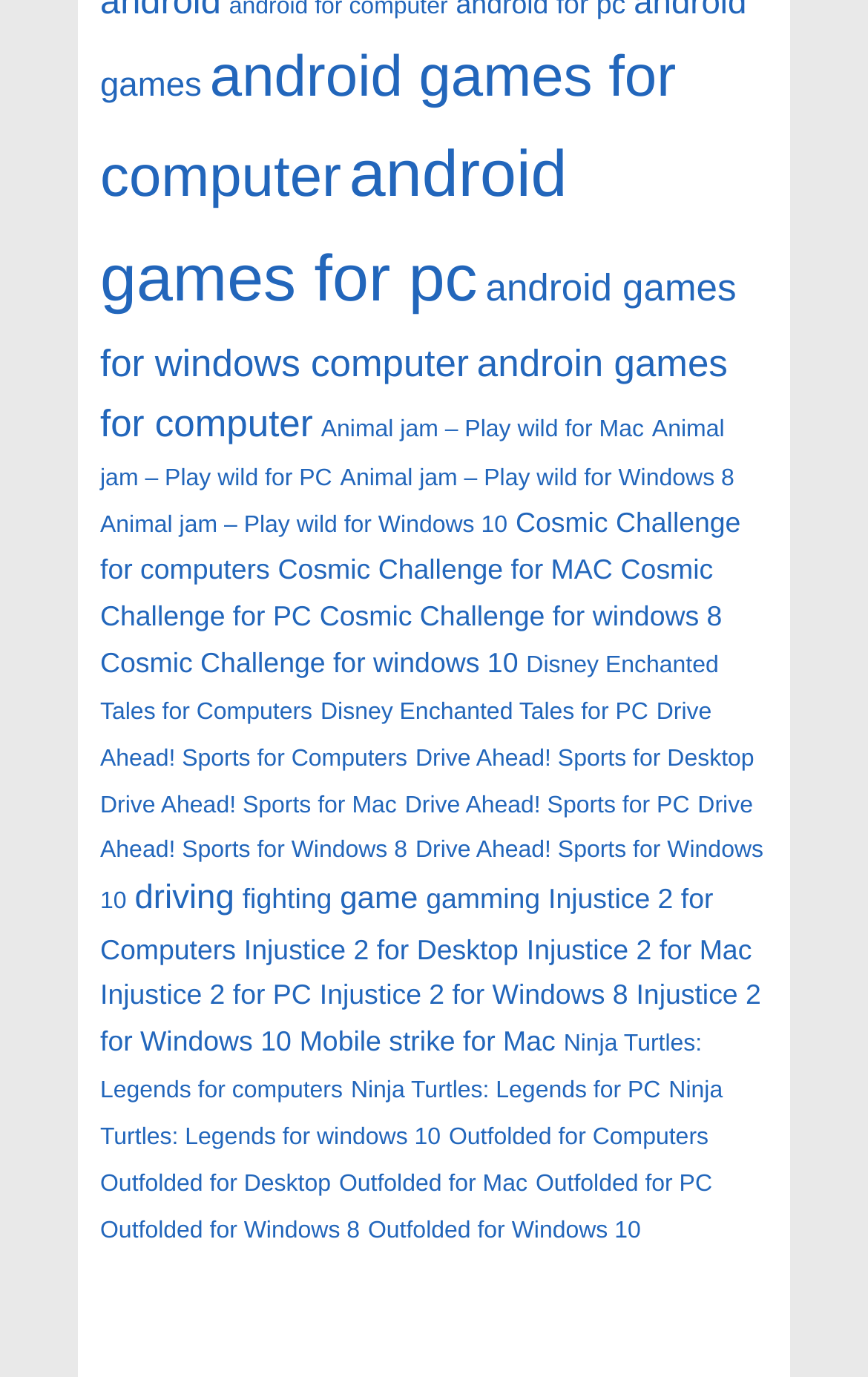Find and specify the bounding box coordinates that correspond to the clickable region for the instruction: "Check out Drive Ahead! Sports for Computers".

[0.115, 0.508, 0.82, 0.561]